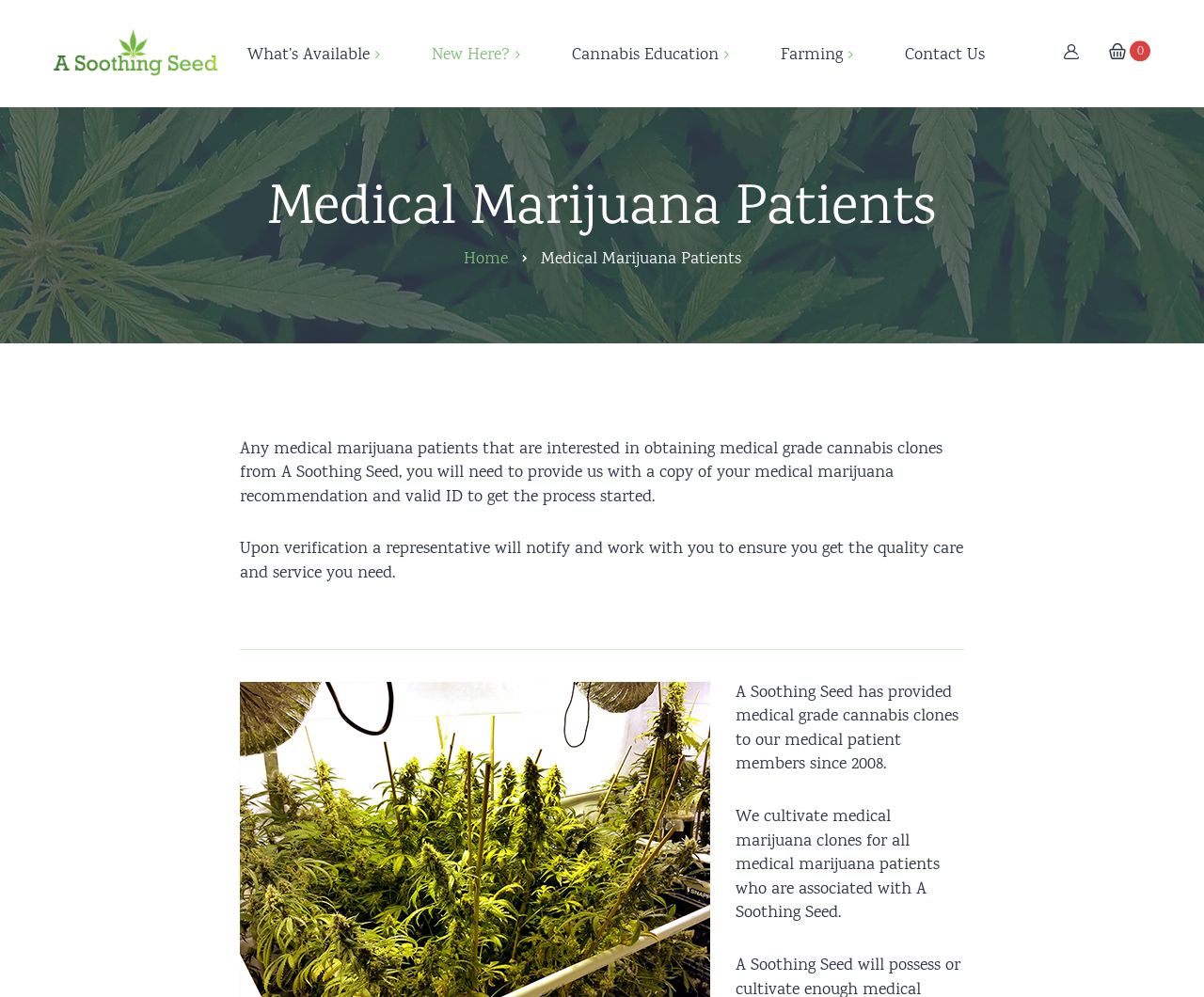Given the content of the image, can you provide a detailed answer to the question?
How long has A Soothing Seed been providing medical grade cannabis clones?

According to the static text on the webpage, A Soothing Seed has been providing medical grade cannabis clones to medical patient members since 2008.